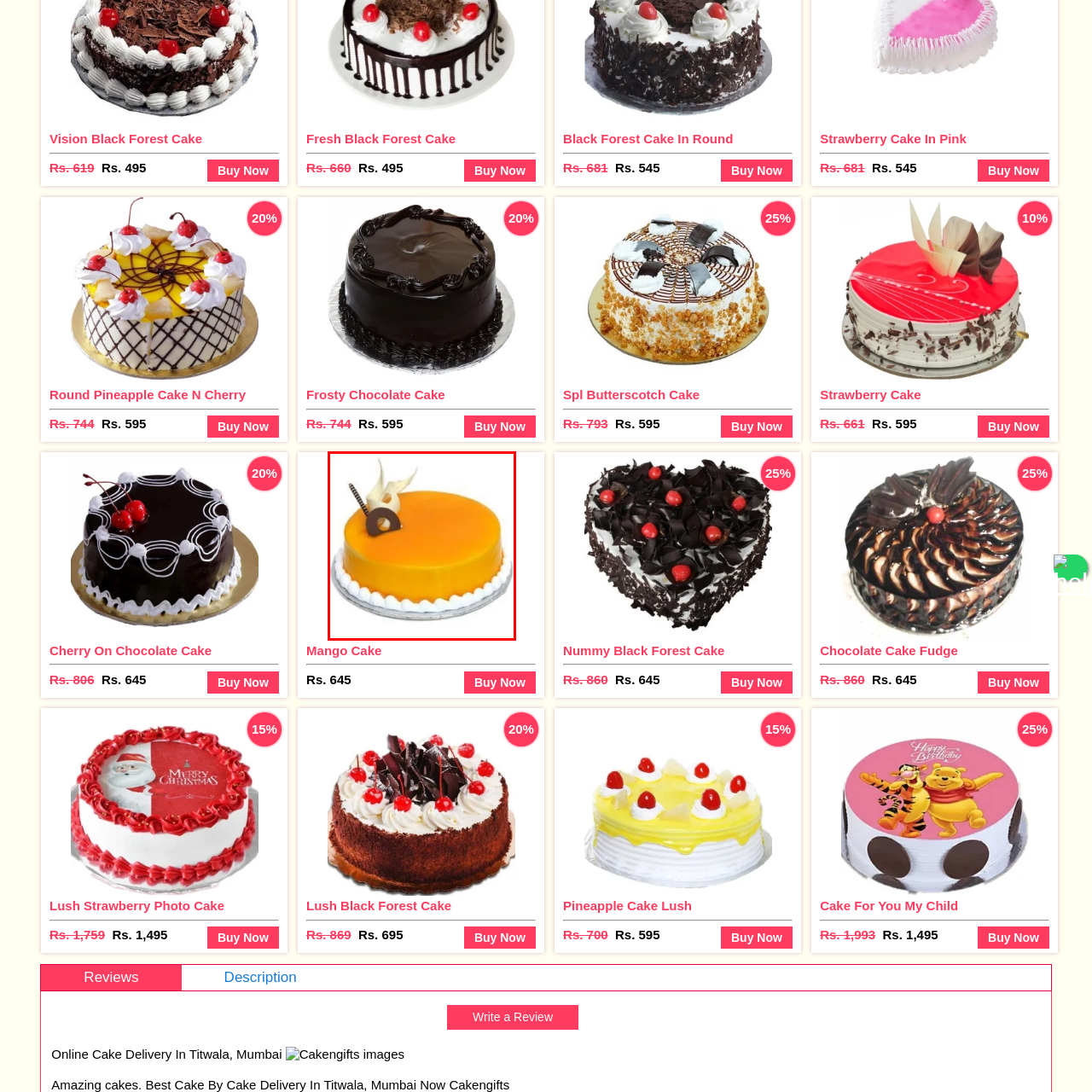Provide a comprehensive description of the image highlighted within the red bounding box.

This image features a beautifully crafted Mango Cake, showcasing a vibrant orange glaze that gives it a delightful appearance. The cake is elegantly finished with a white whipped cream border along the bottom, adding a classic touch. Topping the cake is an artistic presentation of decorations, including a swirl of white chocolate and a decorative chocolate piece that enhances its visual appeal. Perfect for celebrations, this Mango Cake invites a slice with its rich flavor and inviting look, making it an appealing choice for any dessert lover.